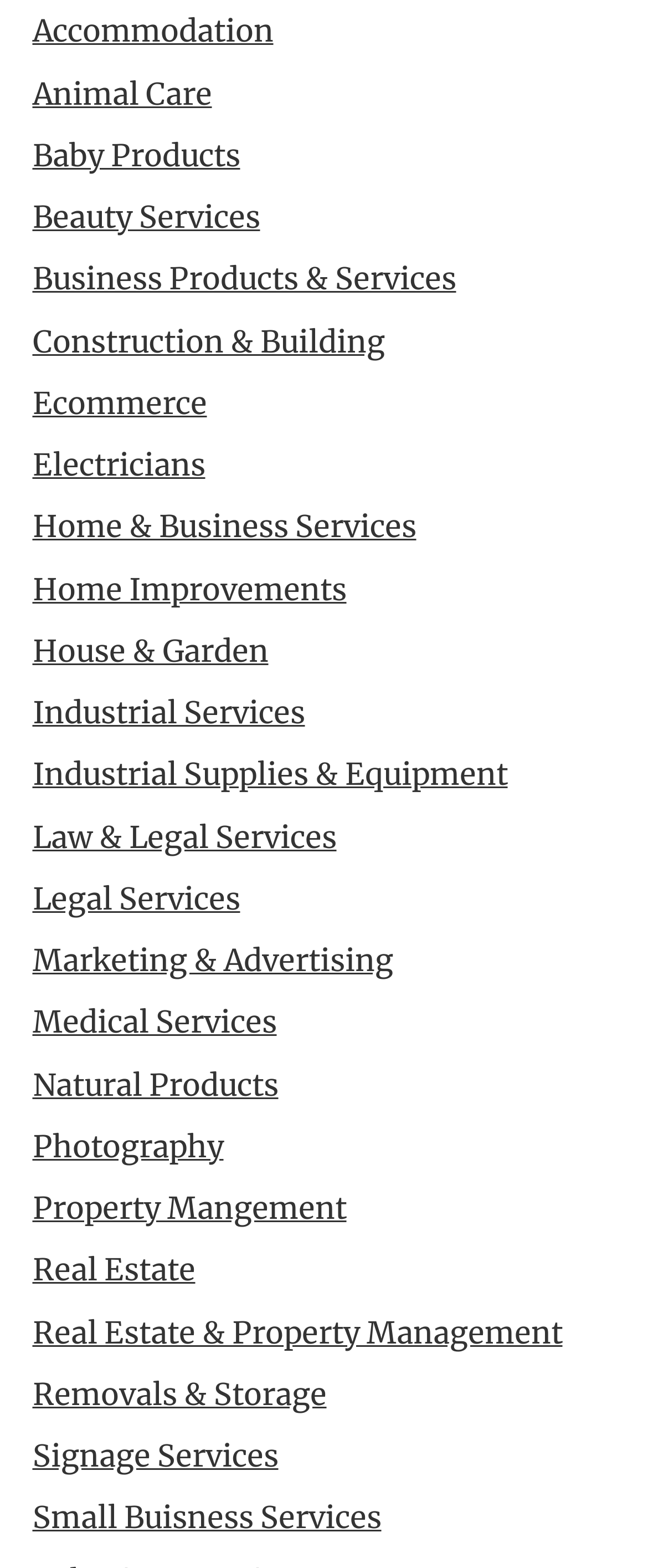Pinpoint the bounding box coordinates of the clickable area necessary to execute the following instruction: "Browse Real Estate". The coordinates should be given as four float numbers between 0 and 1, namely [left, top, right, bottom].

[0.05, 0.798, 0.301, 0.822]